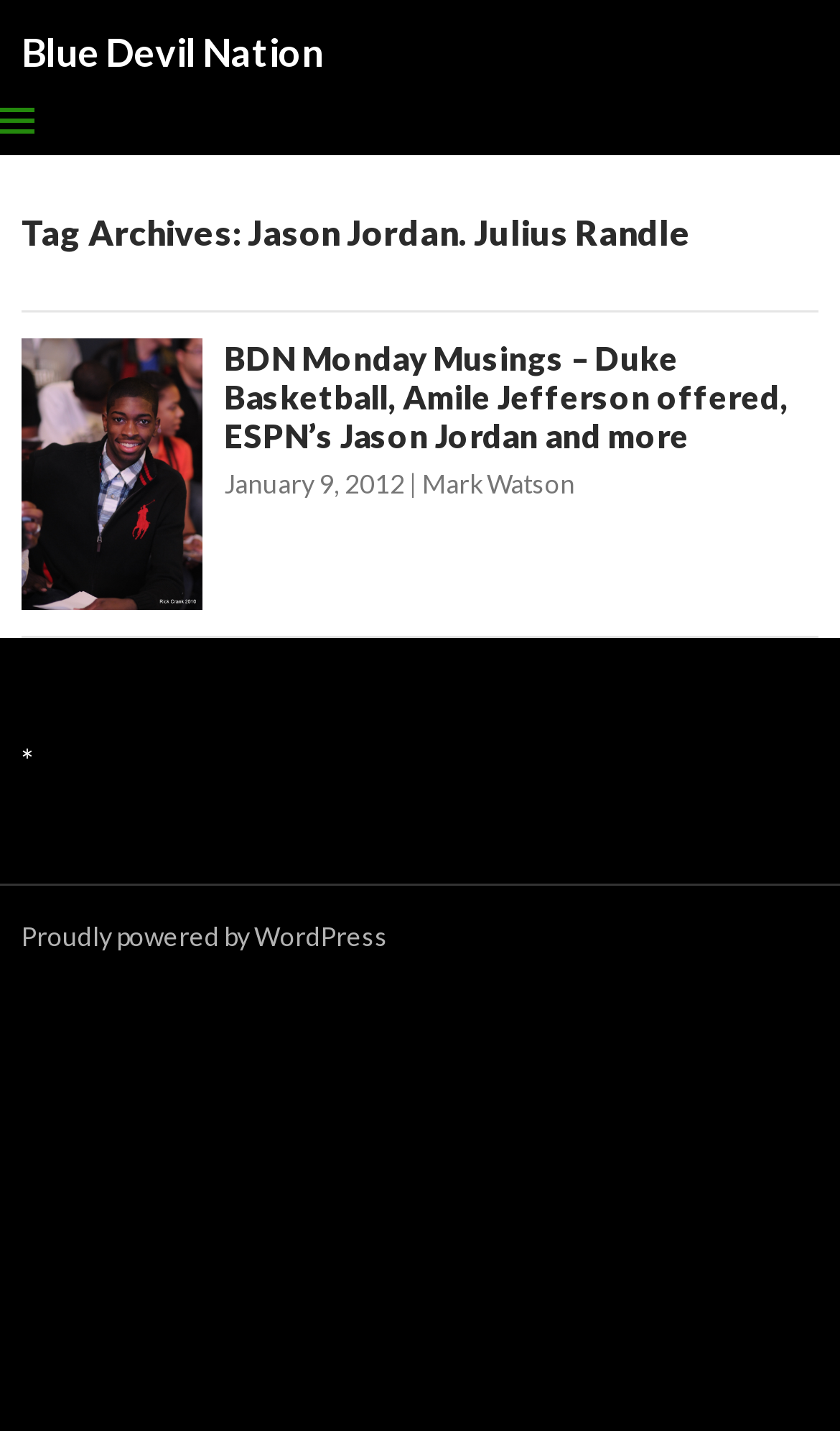Please determine the bounding box coordinates of the element to click in order to execute the following instruction: "Visit the author's page". The coordinates should be four float numbers between 0 and 1, specified as [left, top, right, bottom].

[0.503, 0.327, 0.685, 0.349]